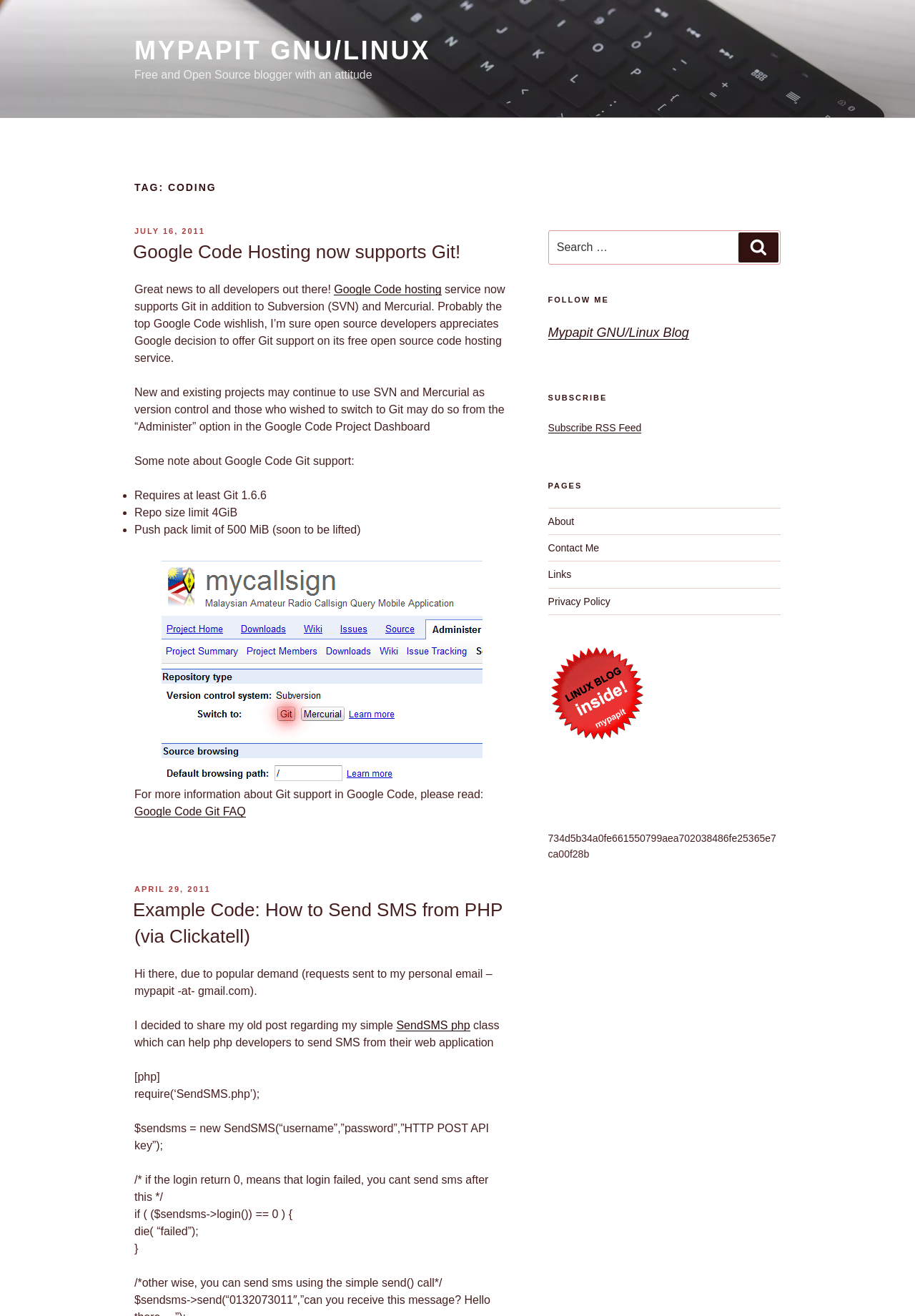Examine the image and give a thorough answer to the following question:
What version control systems are supported by Google Code?

The webpage mentions that Google Code hosting service now supports Git in addition to Subversion (SVN) and Mercurial, as stated in the static text 'service now supports Git in addition to Subversion (SVN) and Mercurial'.